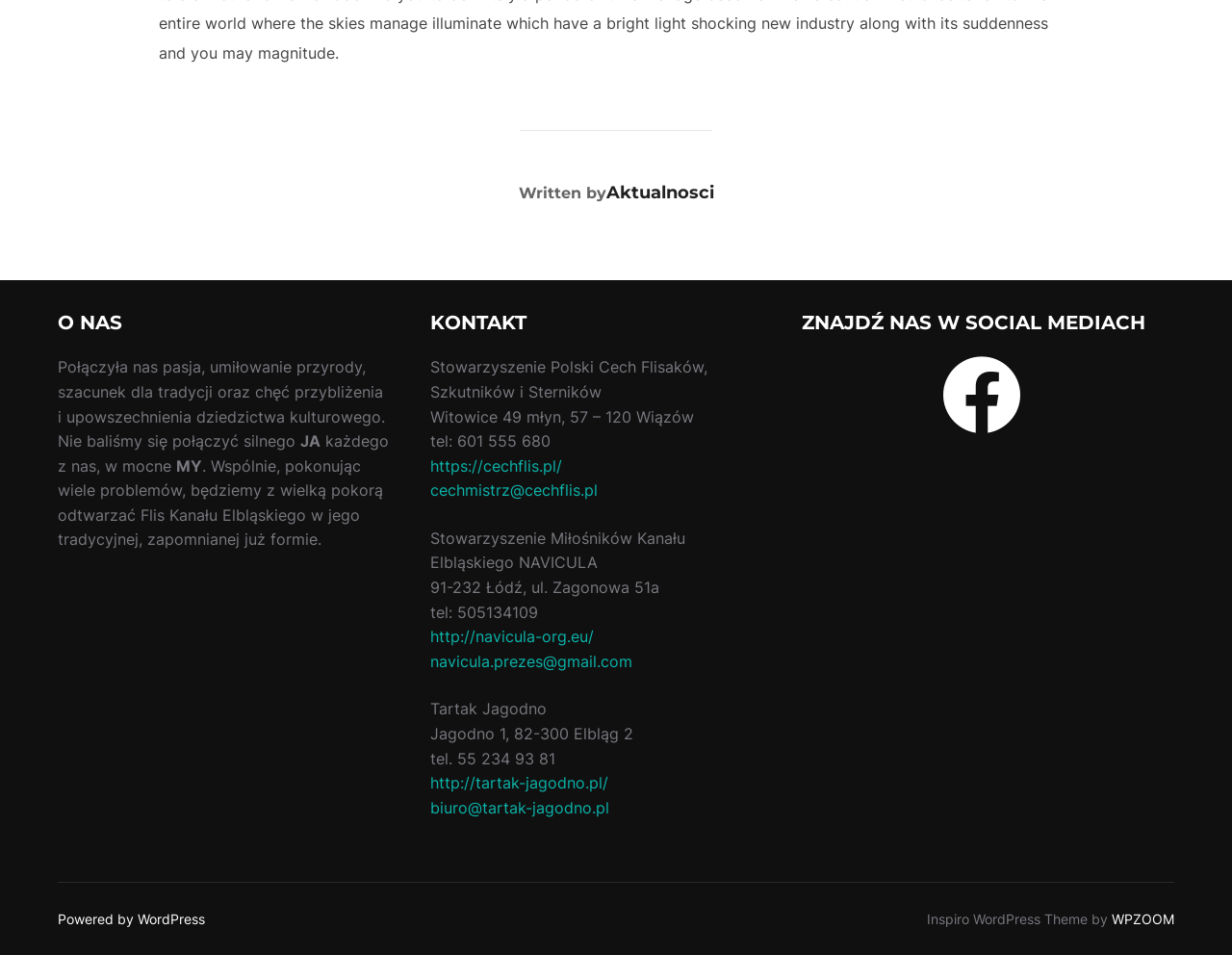Please identify the bounding box coordinates of the clickable area that will allow you to execute the instruction: "Check the 'facebook' social media page".

[0.761, 0.403, 0.832, 0.423]